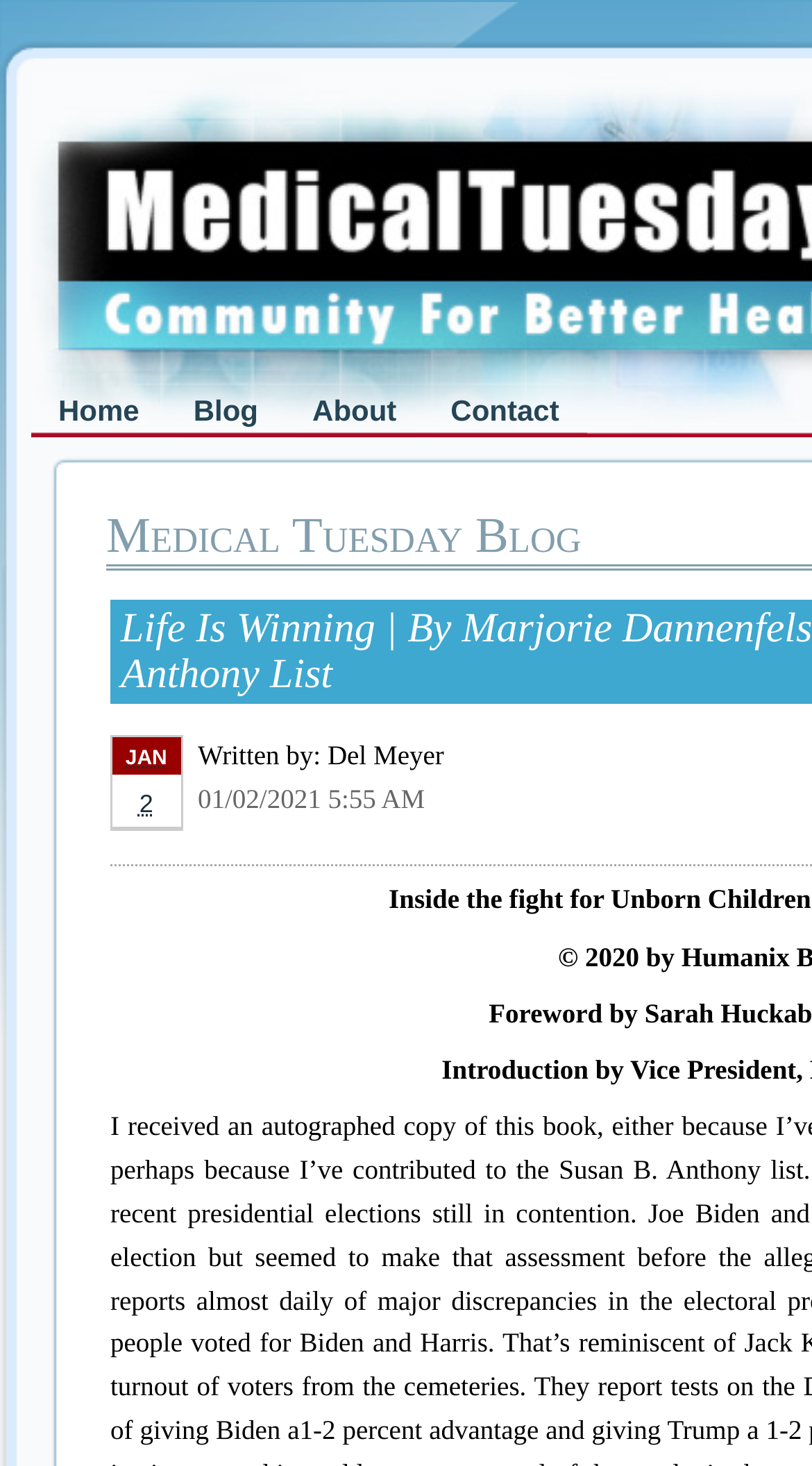What is the date mentioned in the middle section of the webpage?
Based on the image, give a concise answer in the form of a single word or short phrase.

6/27/2011 8:13 PM